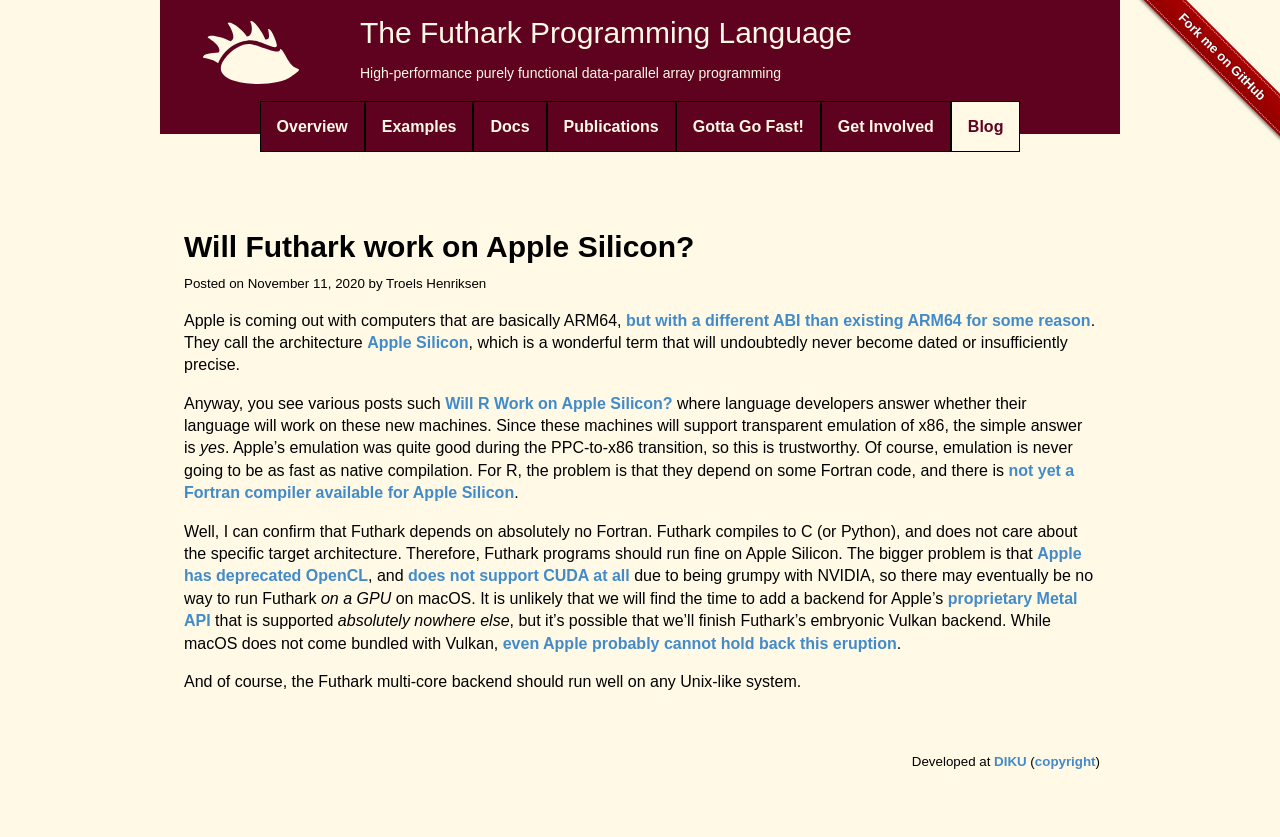Will Futhark work on Apple Silicon? Analyze the screenshot and reply with just one word or a short phrase.

Yes